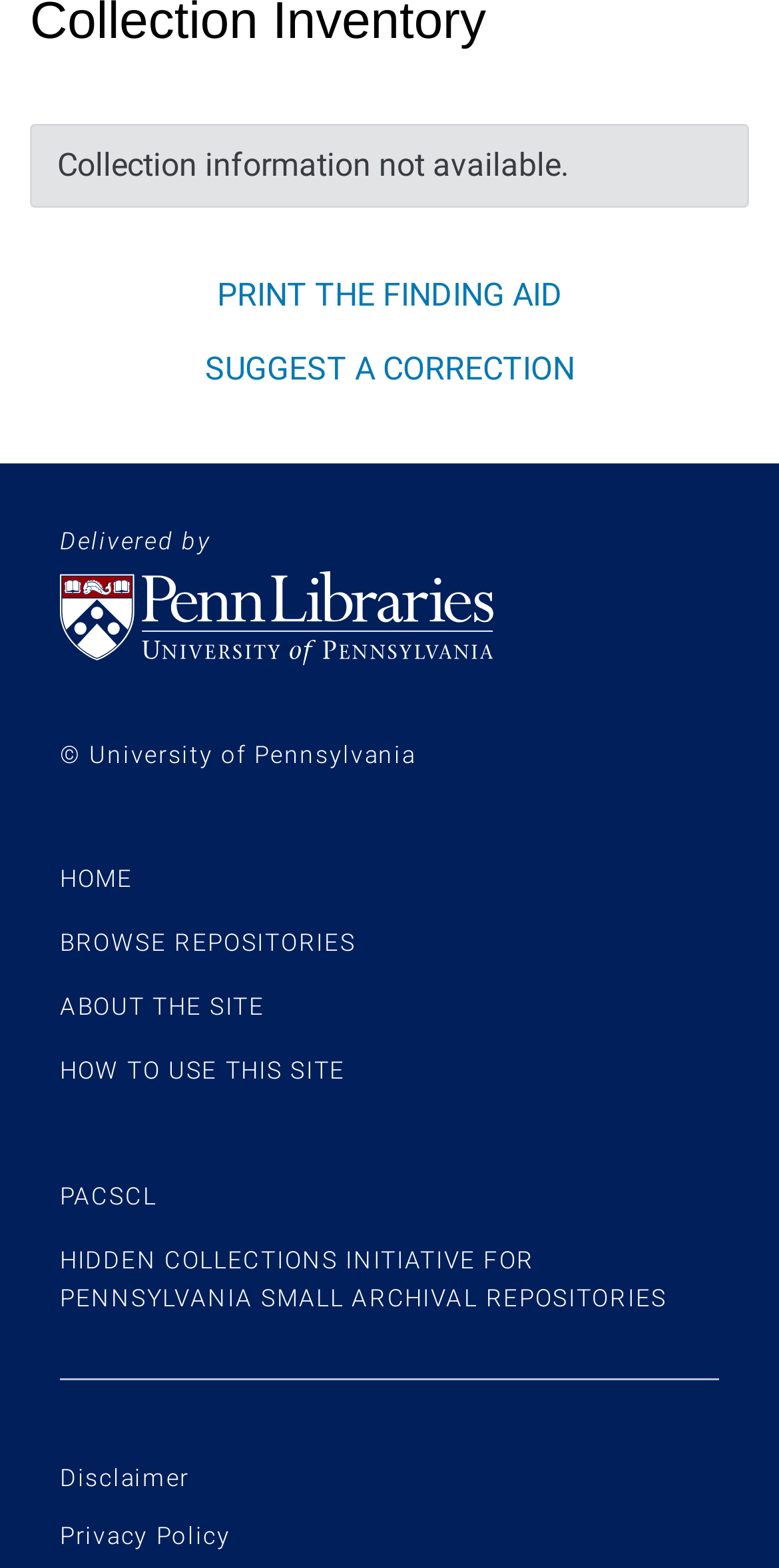What is the purpose of the button on the page?
Refer to the screenshot and respond with a concise word or phrase.

PRINT THE FINDING AID